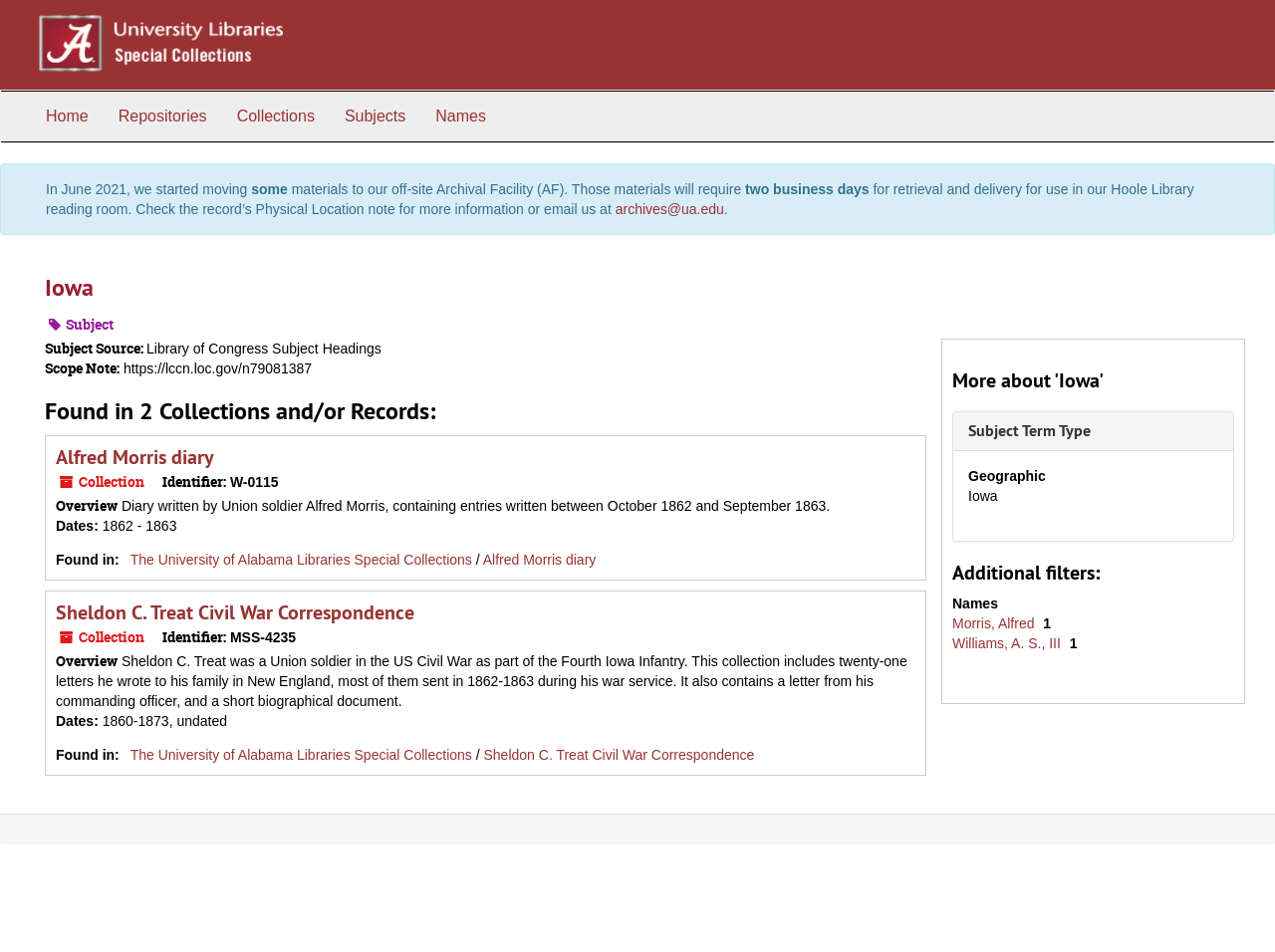Specify the bounding box coordinates of the area to click in order to execute this command: 'Filter by 'Names''. The coordinates should consist of four float numbers ranging from 0 to 1, and should be formatted as [left, top, right, bottom].

[0.747, 0.626, 0.783, 0.642]